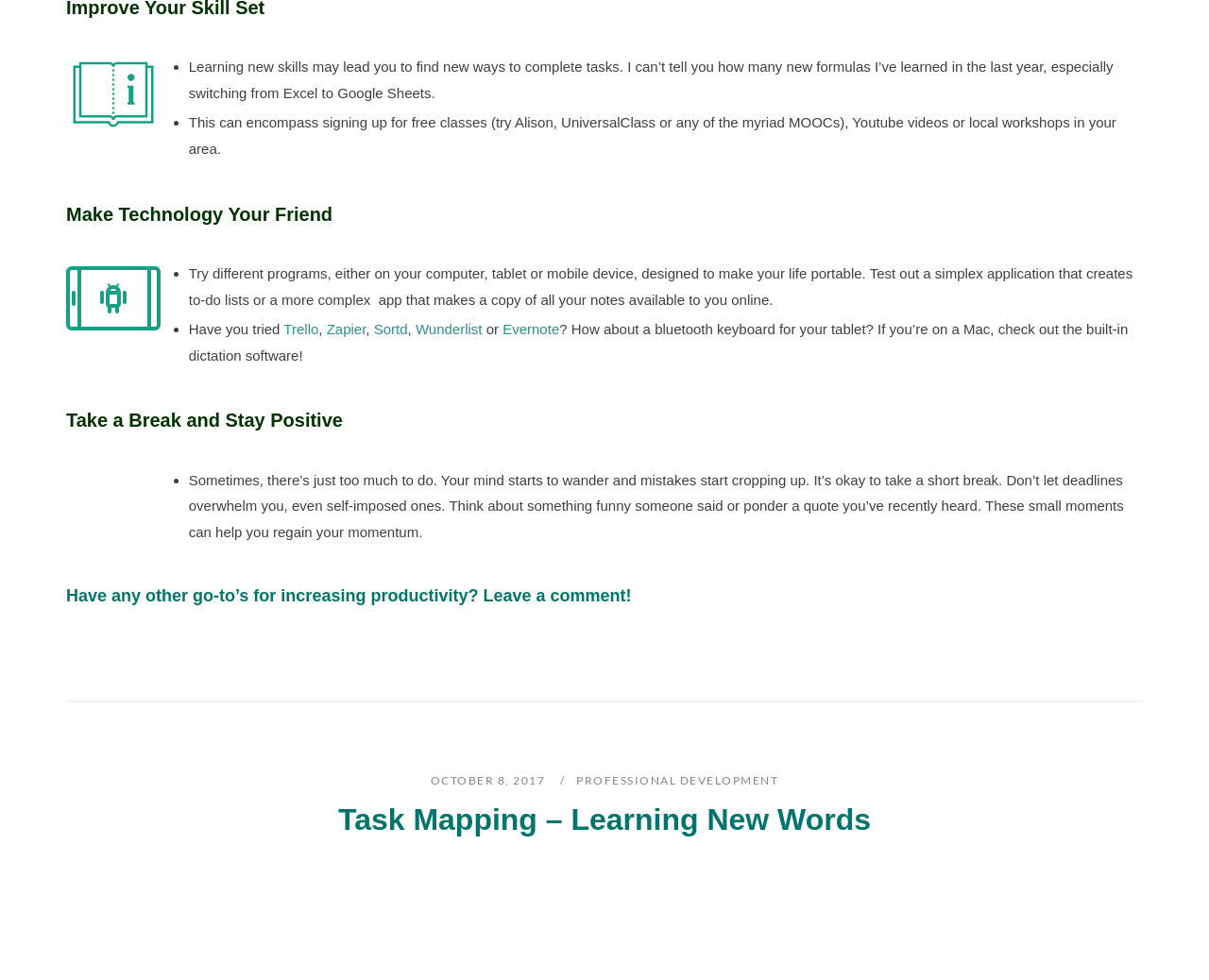Please mark the clickable region by giving the bounding box coordinates needed to complete this instruction: "Check out the link to PROFESSIONAL DEVELOPMENT".

[0.477, 0.789, 0.644, 0.803]